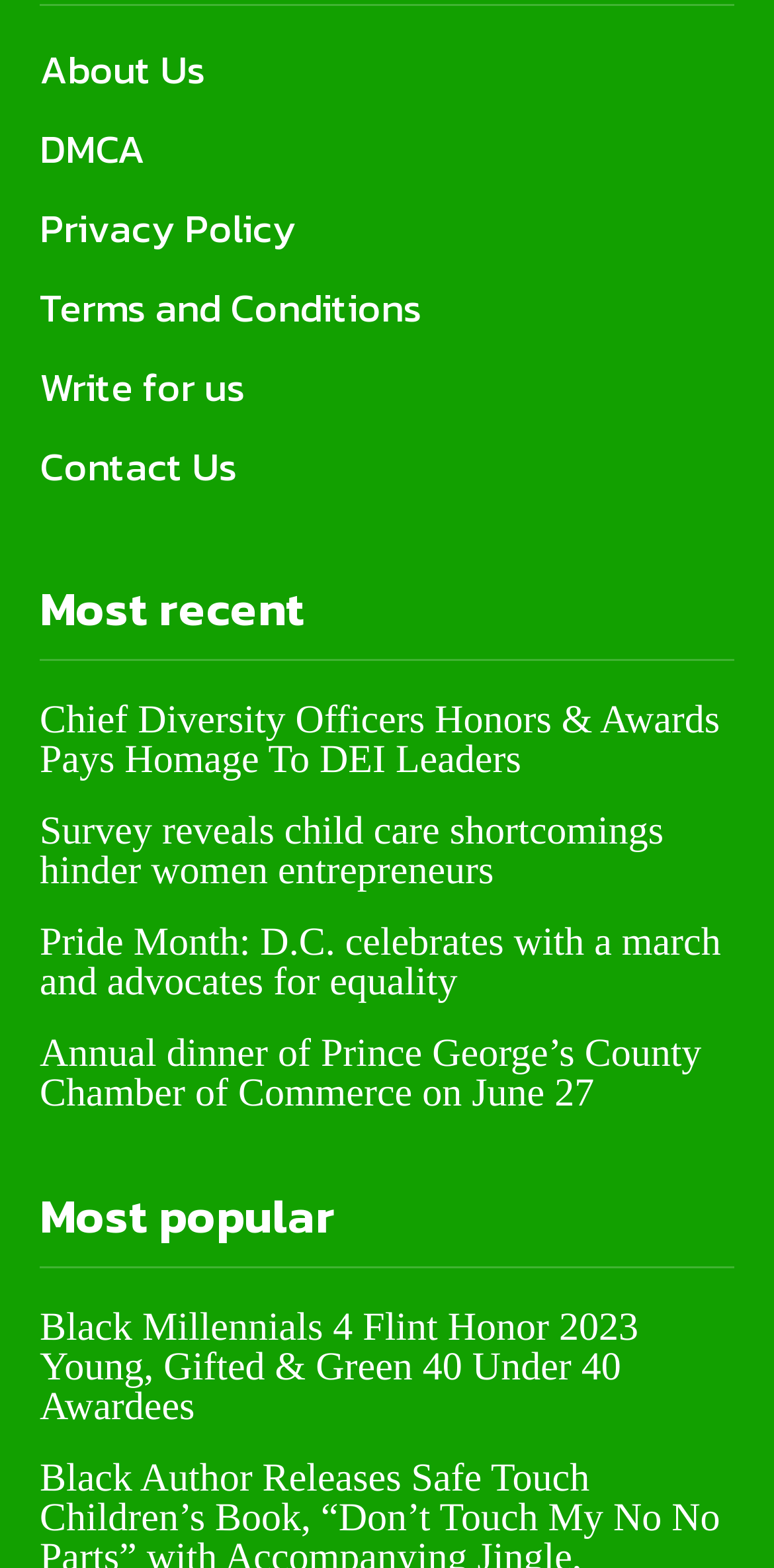Locate the bounding box coordinates for the element described below: "Contact Us". The coordinates must be four float values between 0 and 1, formatted as [left, top, right, bottom].

[0.051, 0.273, 0.949, 0.323]